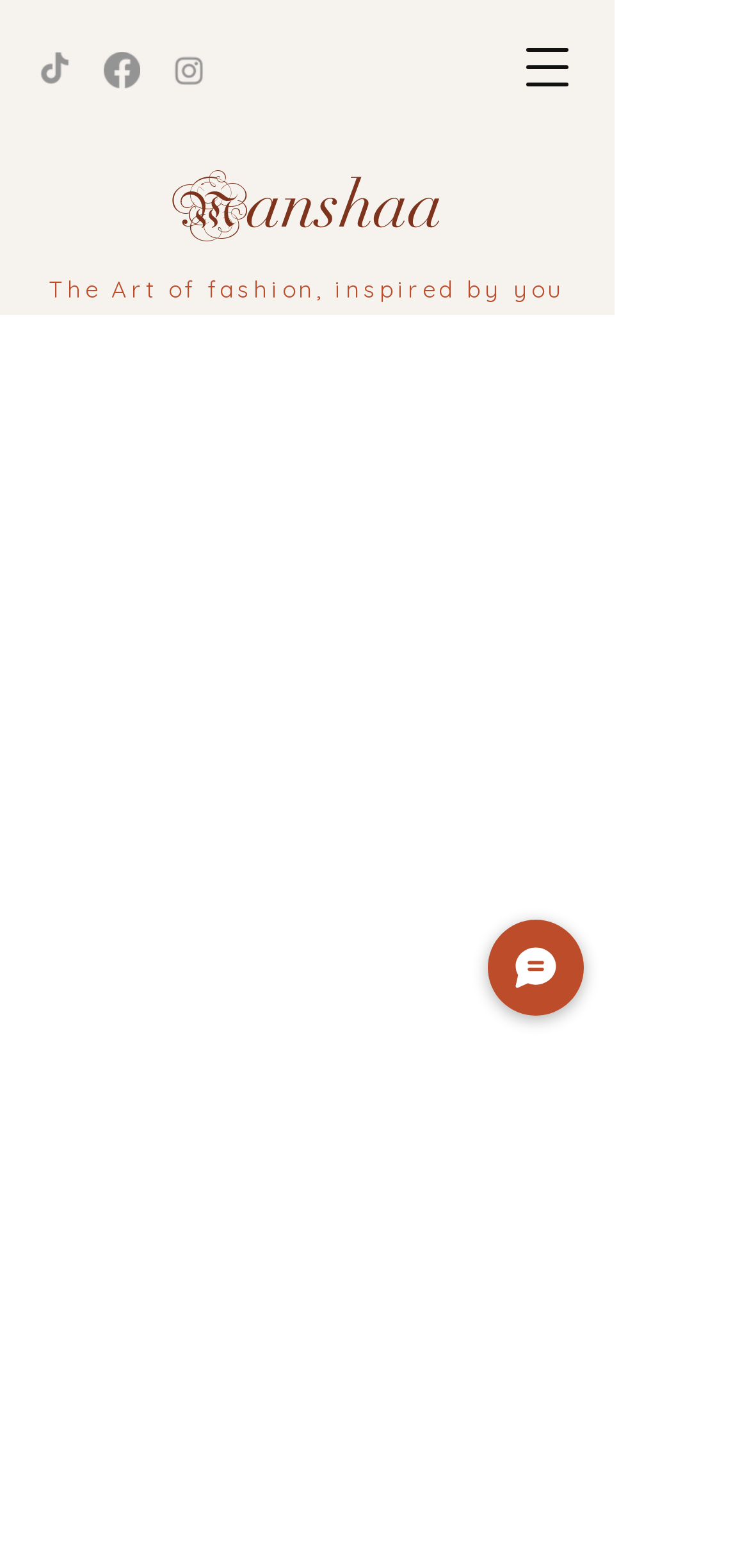Answer this question in one word or a short phrase: What type of image is present near the chat button?

None